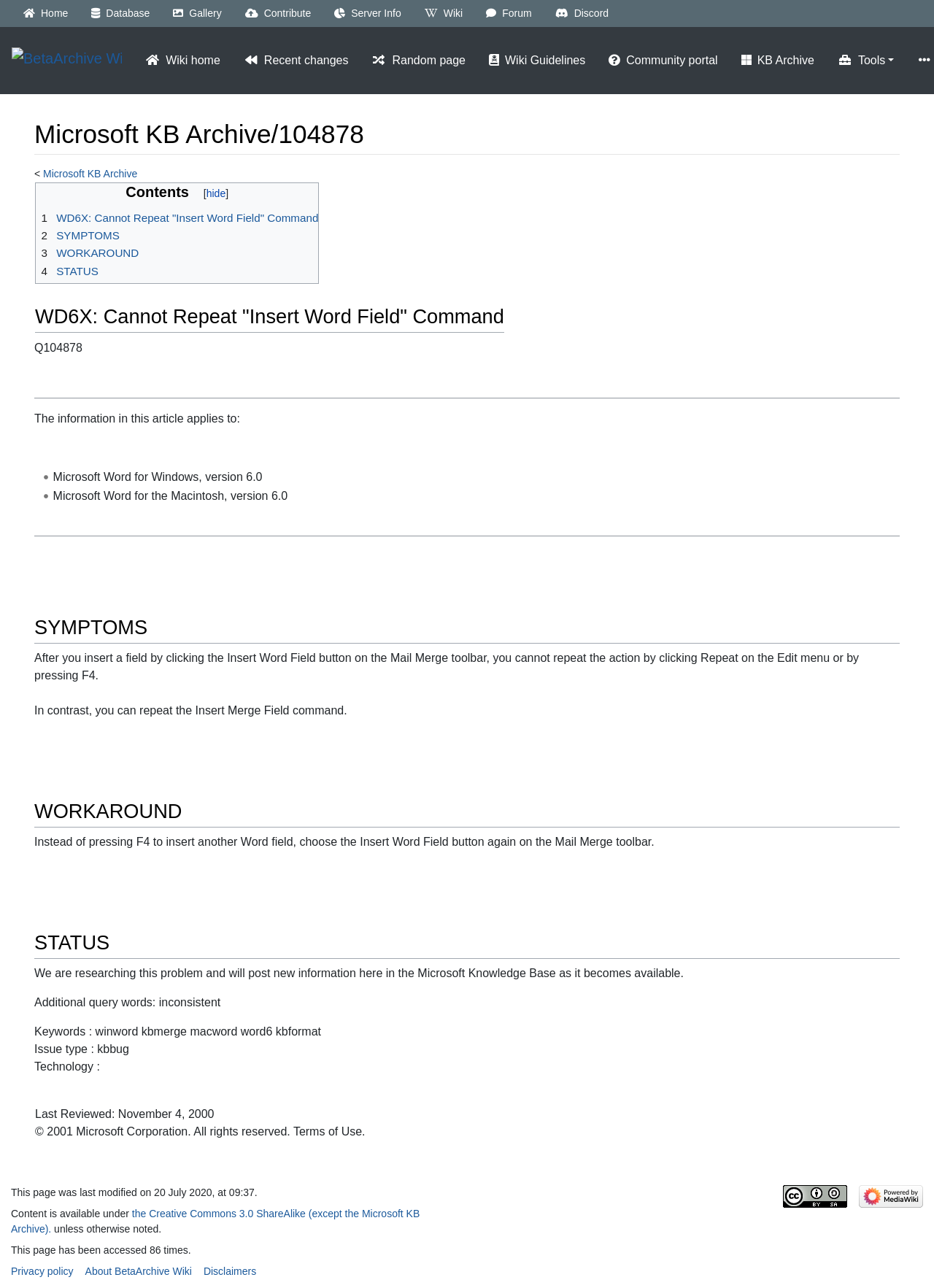Determine the main headline from the webpage and extract its text.

Microsoft KB Archive/104878